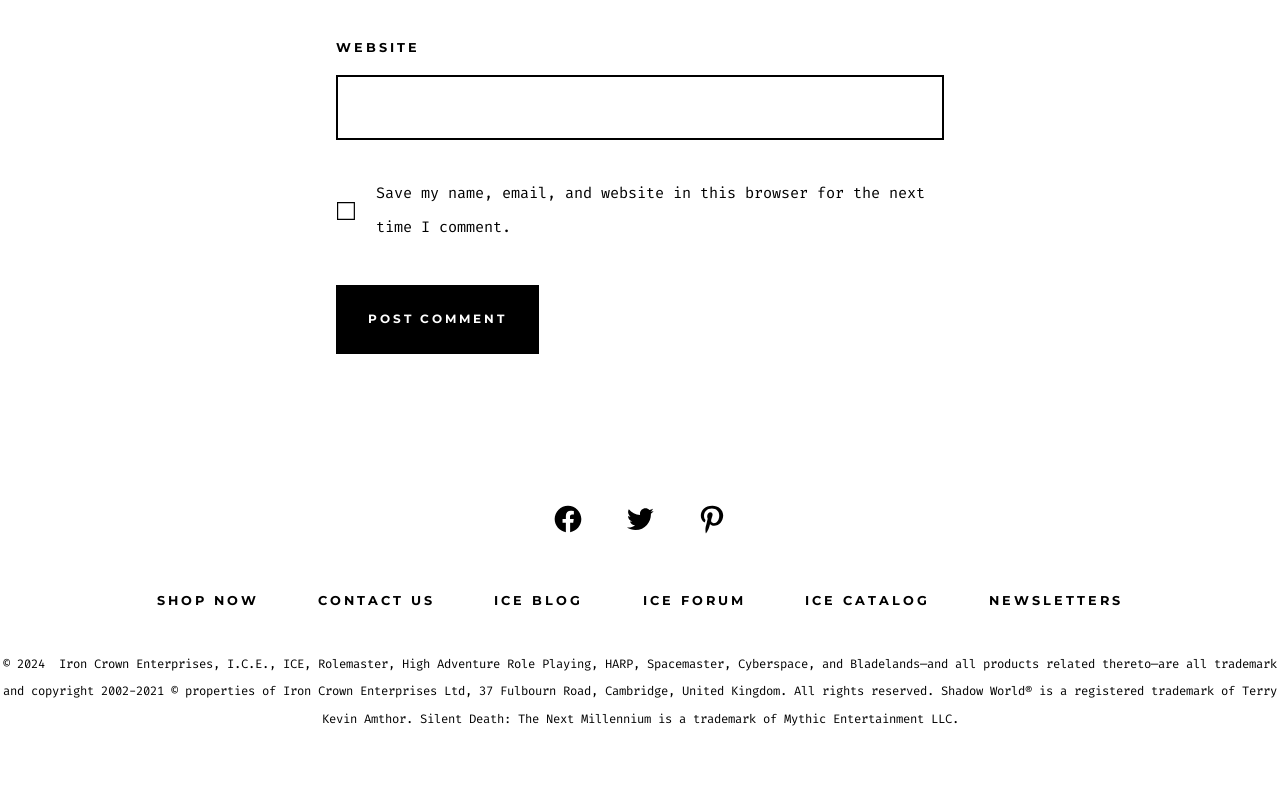Give a short answer to this question using one word or a phrase:
What is the purpose of the textbox?

Enter website